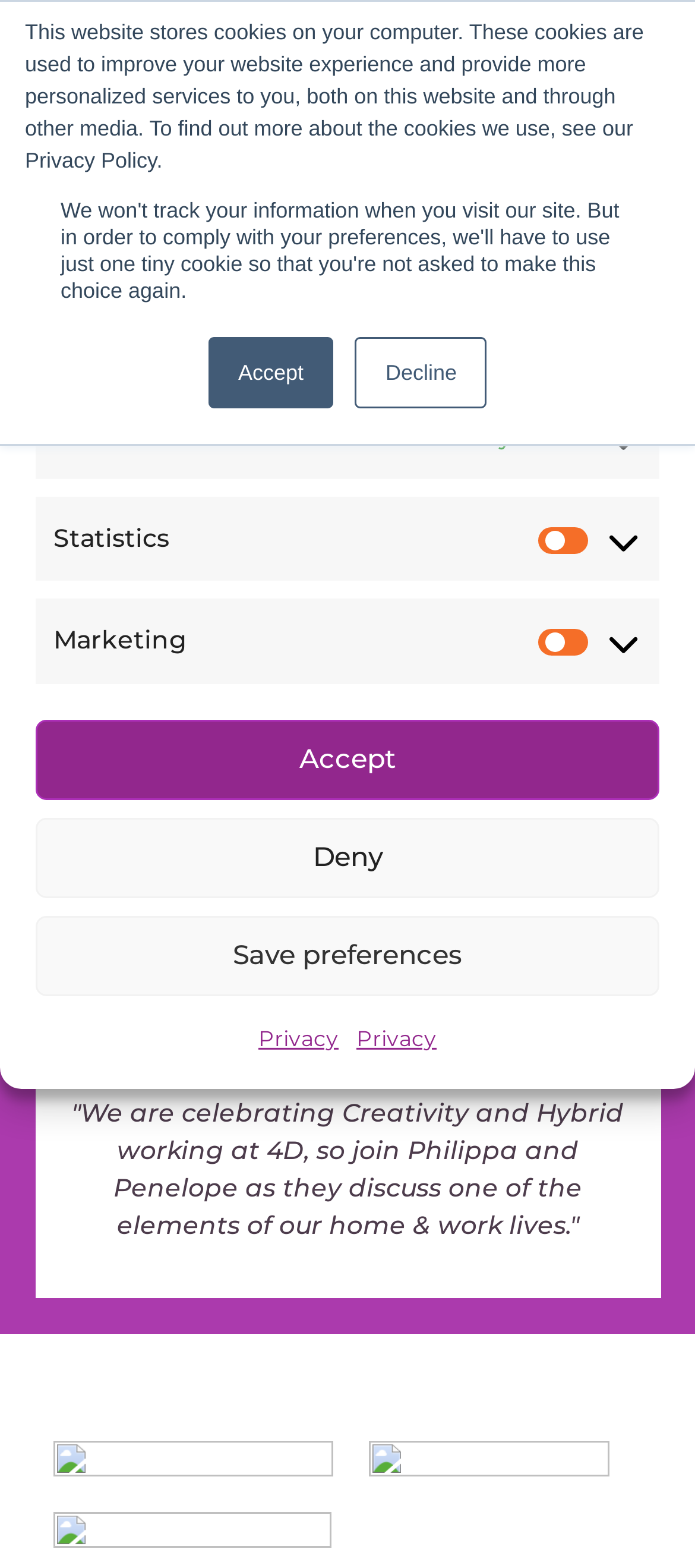How many buttons are there in the cookie consent dialog?
Based on the visual content, answer with a single word or a brief phrase.

4